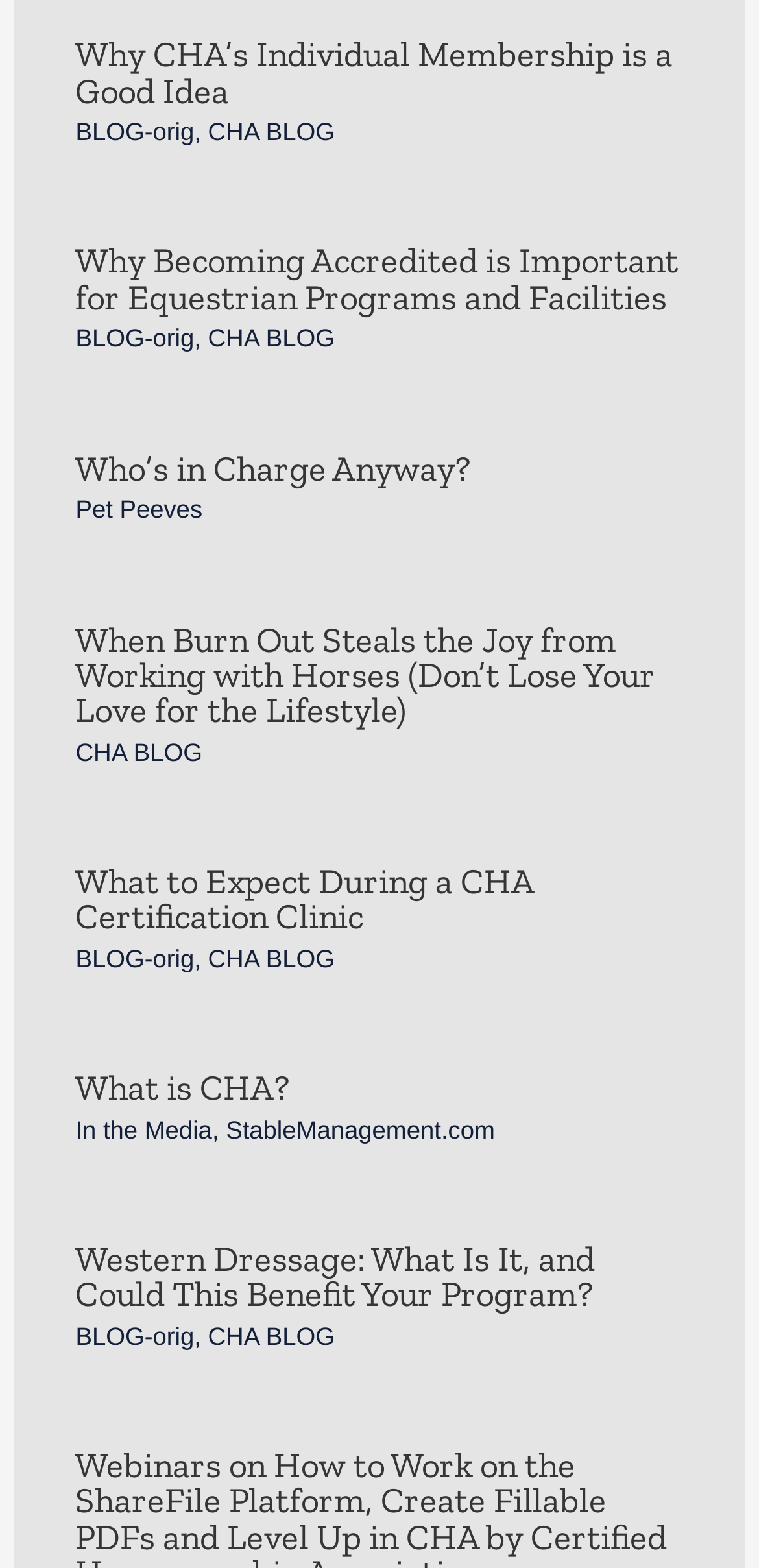Provide your answer in a single word or phrase: 
What is the topic of the last article?

Western Dressage